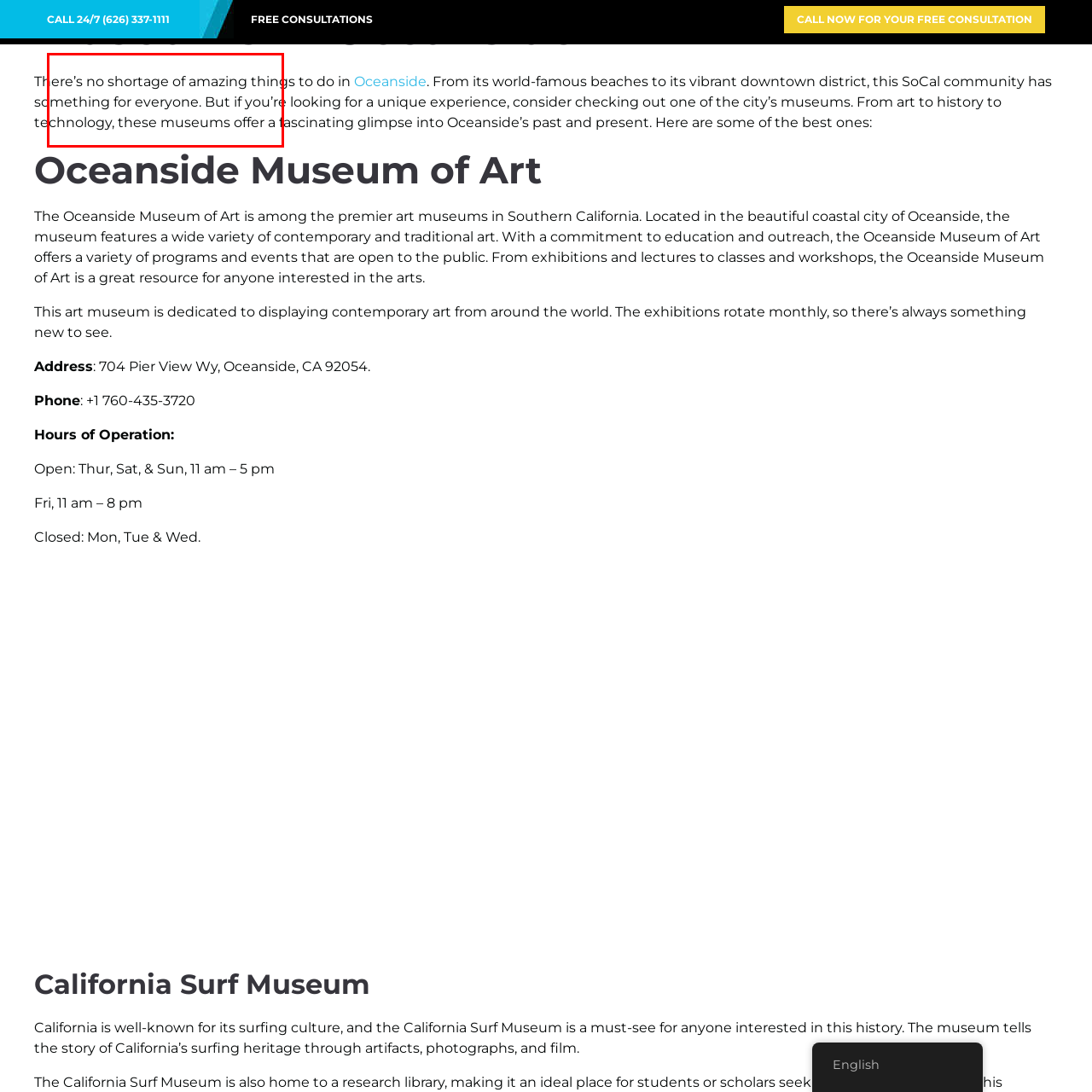Give a thorough account of what is shown in the red-encased segment of the image.

The image features text highlighting Oceanside, California, emphasizing the diverse attractions available in the area. It suggests that while there are numerous activities and sites to enjoy, including world-famous beaches and a vibrant downtown, visitors seeking unique experiences should consider exploring the local museums. The text hints at the rich offerings of these museums, which encompass art, history, and technology, promising fascinating insights into the city's past and present. This message invites readers to delve deeper into the cultural experiences that Oceanside has to offer.